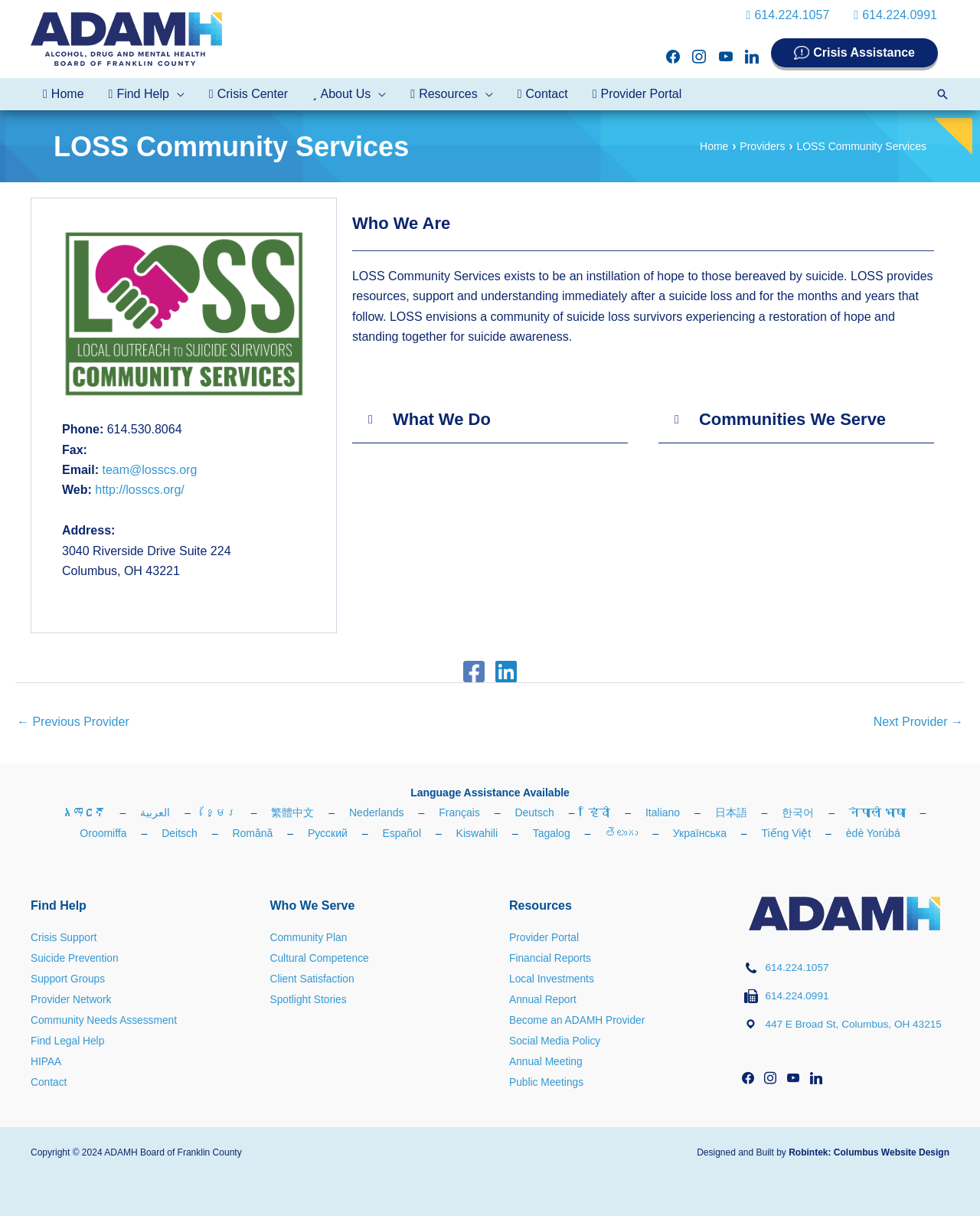Specify the bounding box coordinates of the area to click in order to follow the given instruction: "Click the phone number link."

[0.106, 0.348, 0.186, 0.358]